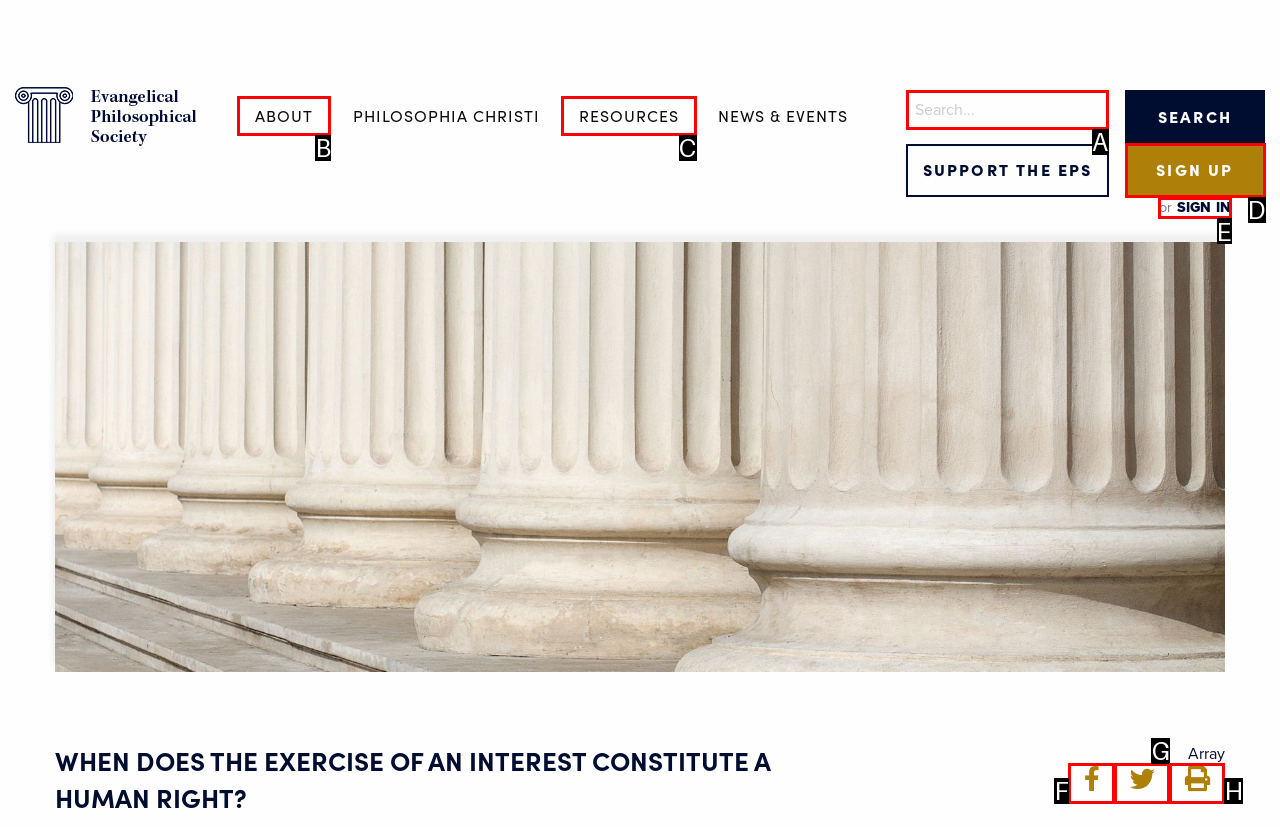With the description: name="s" placeholder="Search..." title="Search for:", find the option that corresponds most closely and answer with its letter directly.

A